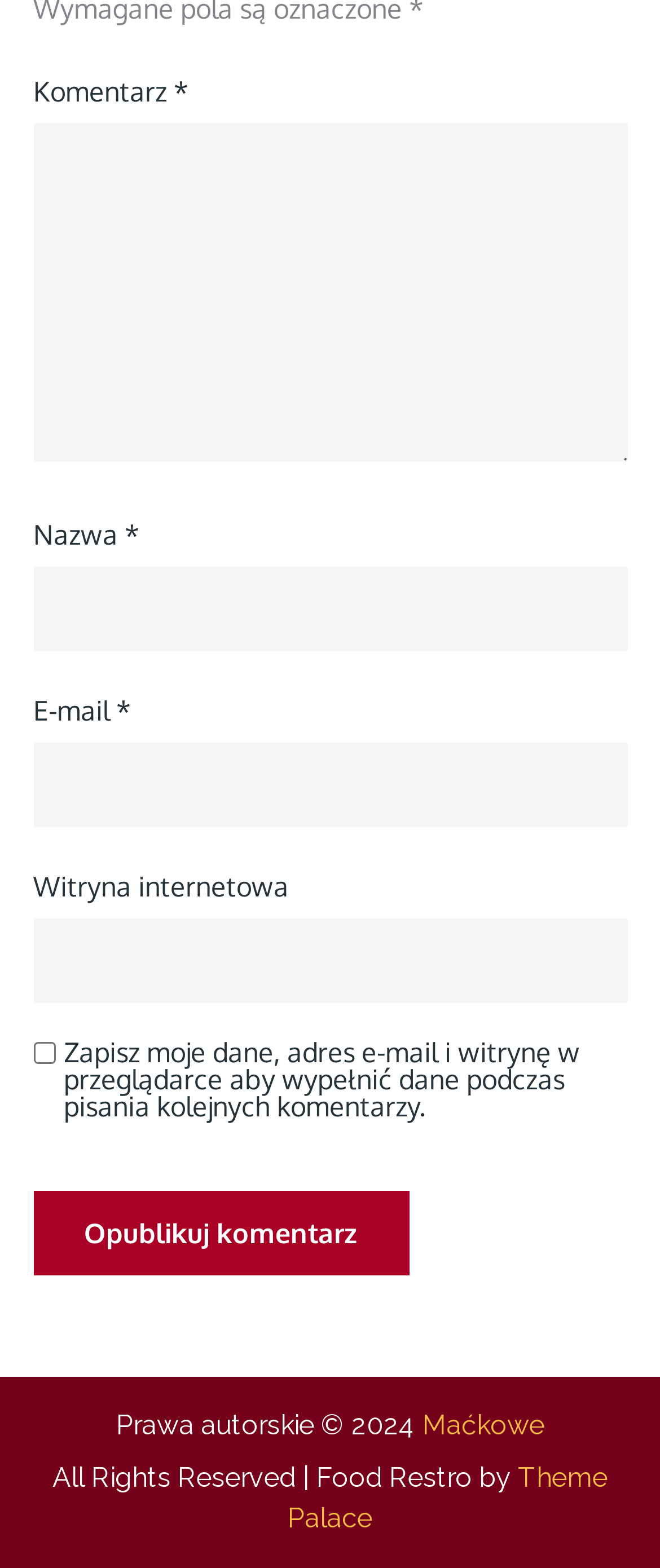Locate the bounding box coordinates of the element that should be clicked to execute the following instruction: "Publish the comment".

[0.05, 0.759, 0.619, 0.813]